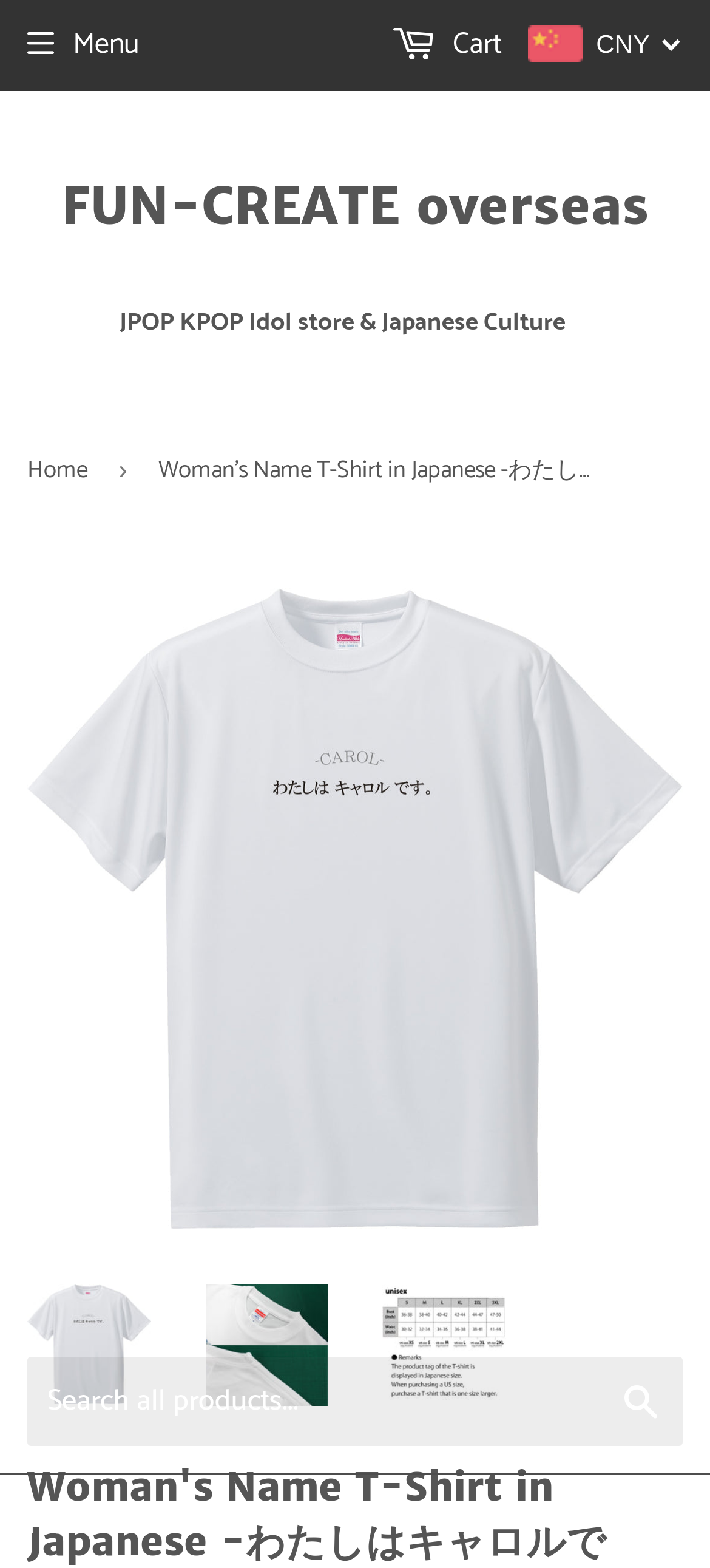Please analyze the image and give a detailed answer to the question:
What is the product being displayed?

I found the answer by looking at the main image on the webpage, which shows a woman's name written in Japanese on a t-shirt. The text above the image also confirms this.